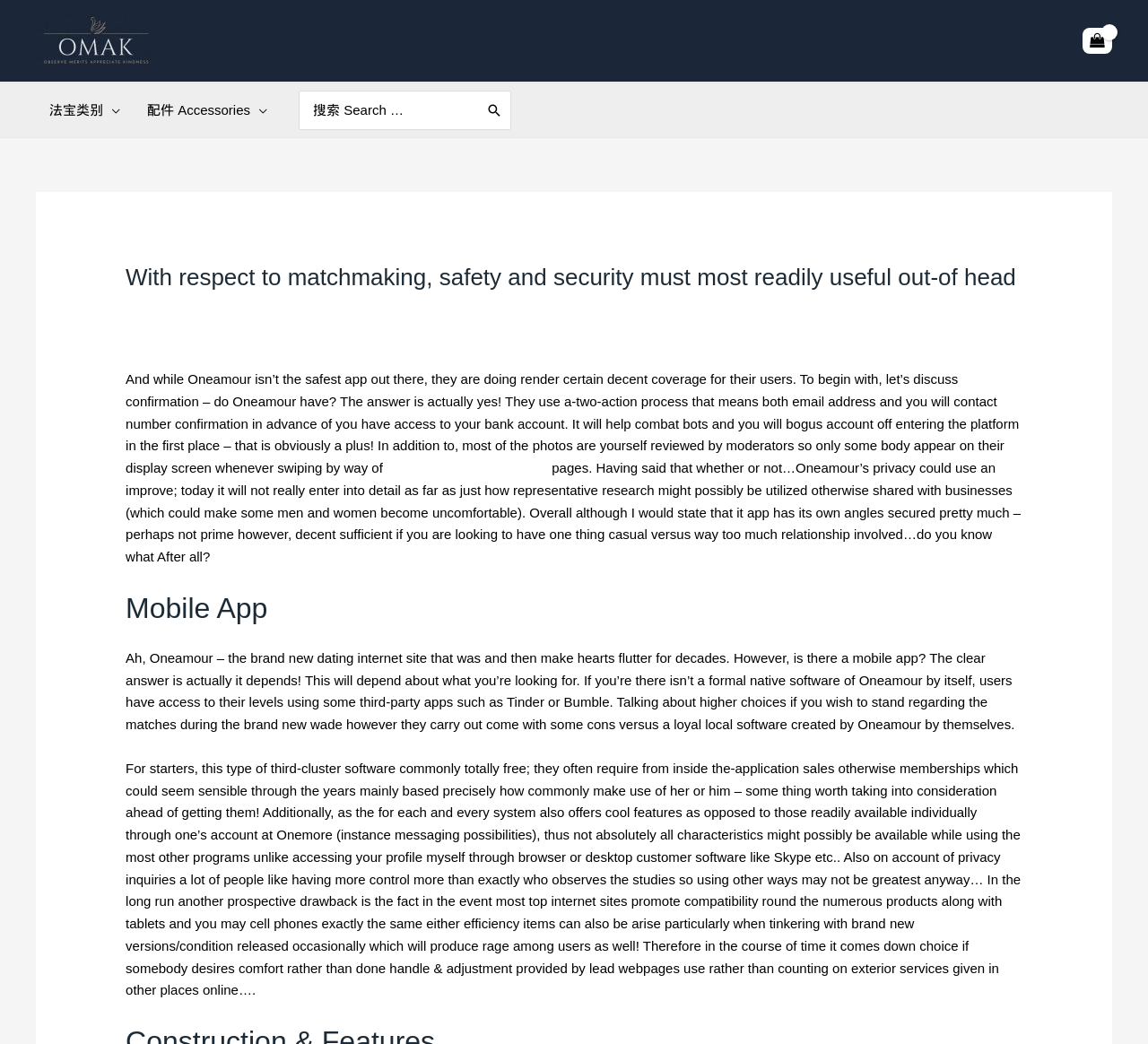Analyze the image and deliver a detailed answer to the question: What is the name of the matchmaking app?

The name of the matchmaking app is mentioned in the text as 'Oneamour', which is also mentioned in the link 'OMAK' at the top of the page.